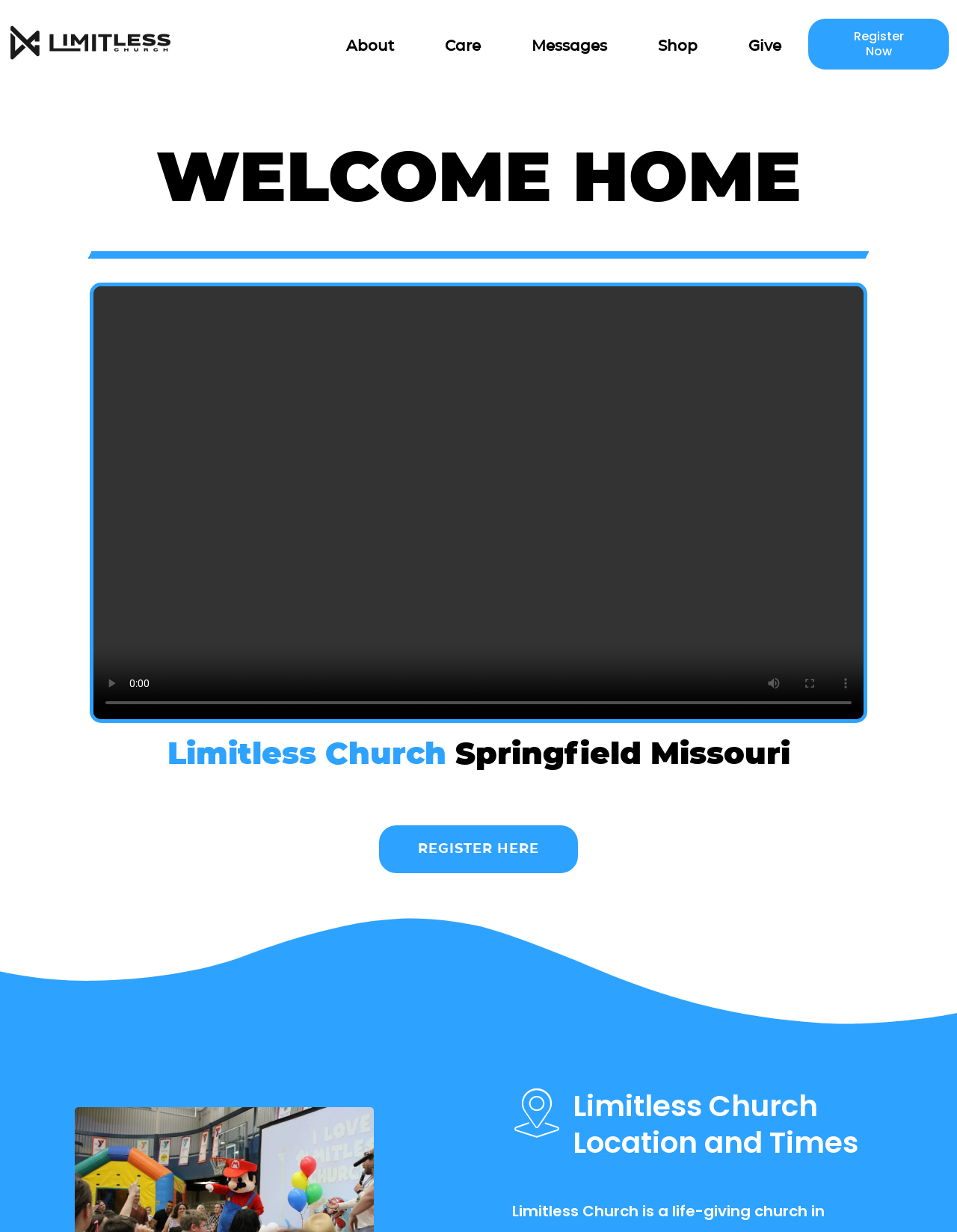Using the provided element description "alt="logo 3" title="logo 3"", determine the bounding box coordinates of the UI element.

[0.0, 0.02, 0.189, 0.052]